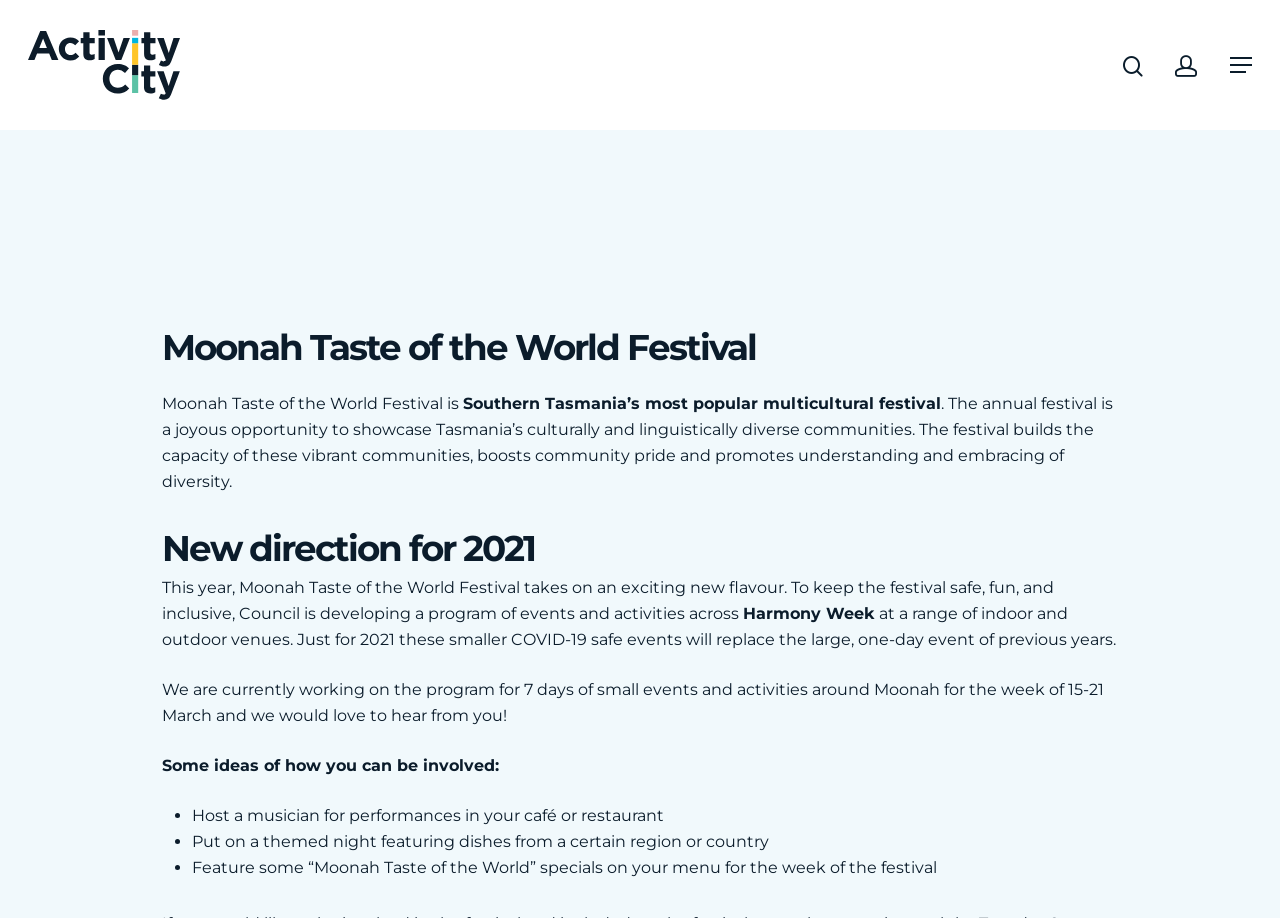Find the bounding box coordinates of the clickable area that will achieve the following instruction: "Learn about the festival".

[0.127, 0.357, 0.873, 0.399]